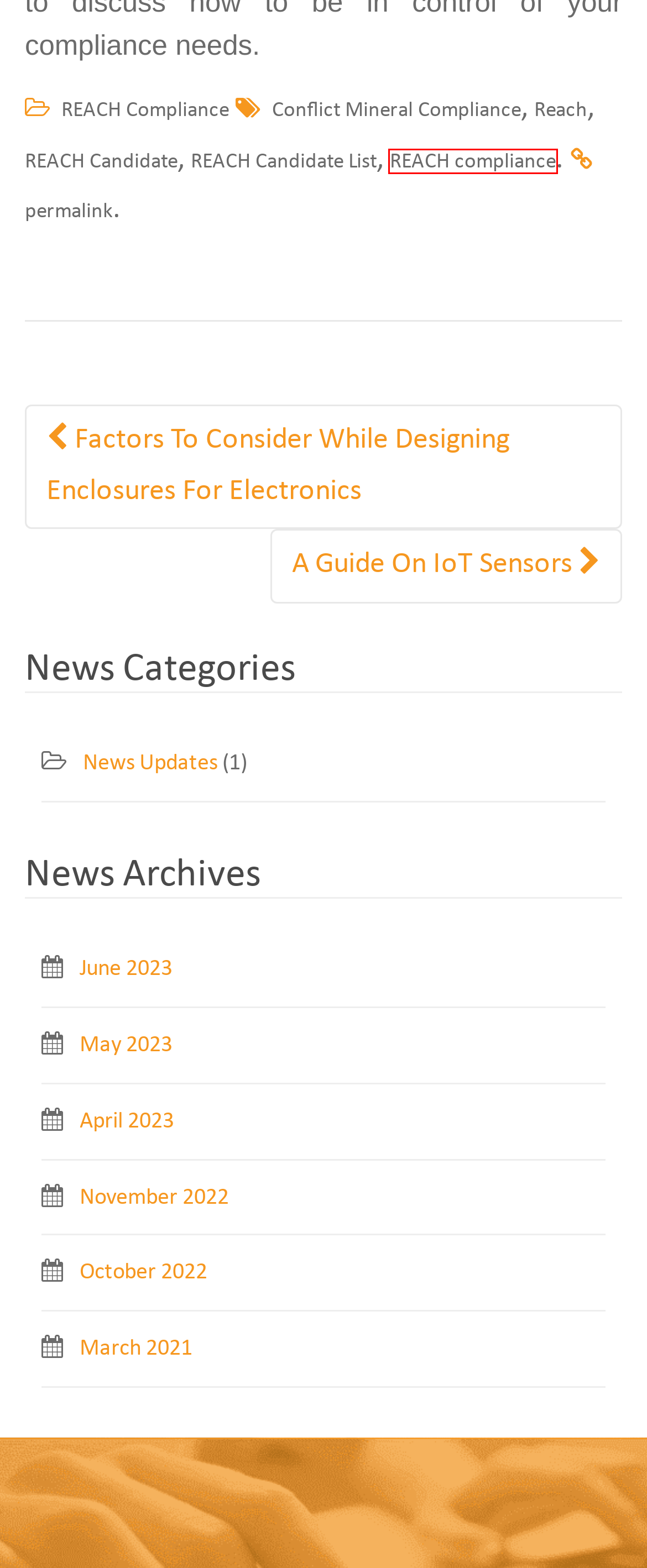Review the webpage screenshot and focus on the UI element within the red bounding box. Select the best-matching webpage description for the new webpage that follows after clicking the highlighted element. Here are the candidates:
A. REACH compliance Archives - Sunstream
B. October 2022 - Sunstream
C. Conflict Mineral Compliance Archives - Sunstream
D. REACH Candidate Archives - Sunstream
E. News Updates Archives - Sunstream
F. A Guide On IoT Sensors That Support Smart Systems
G. June 2023 - Sunstream
H. REACH Candidate List Archives - Sunstream

A